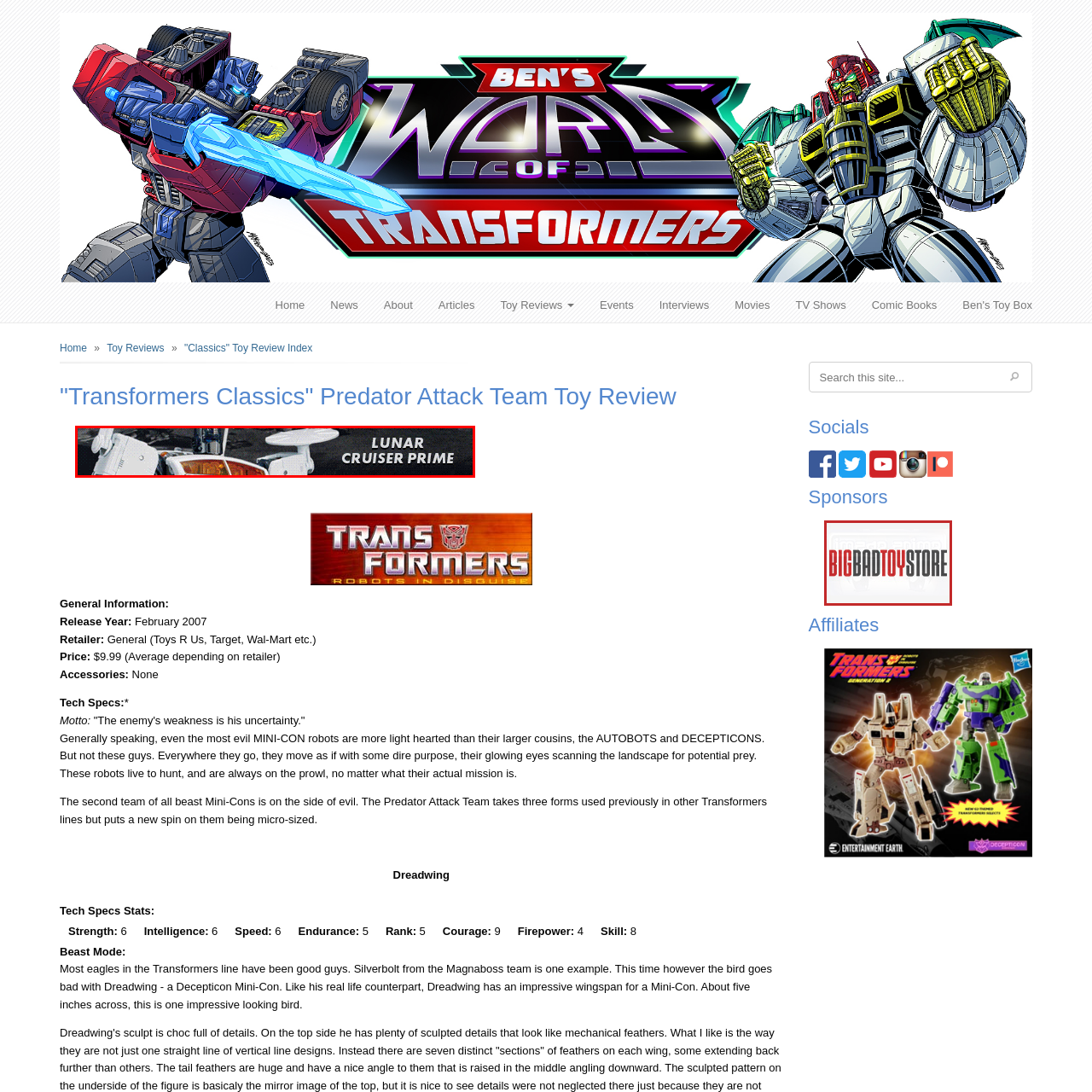Direct your attention to the image within the red boundary, What type of universe is the toy designed in the style of?
 Respond with a single word or phrase.

Transformers